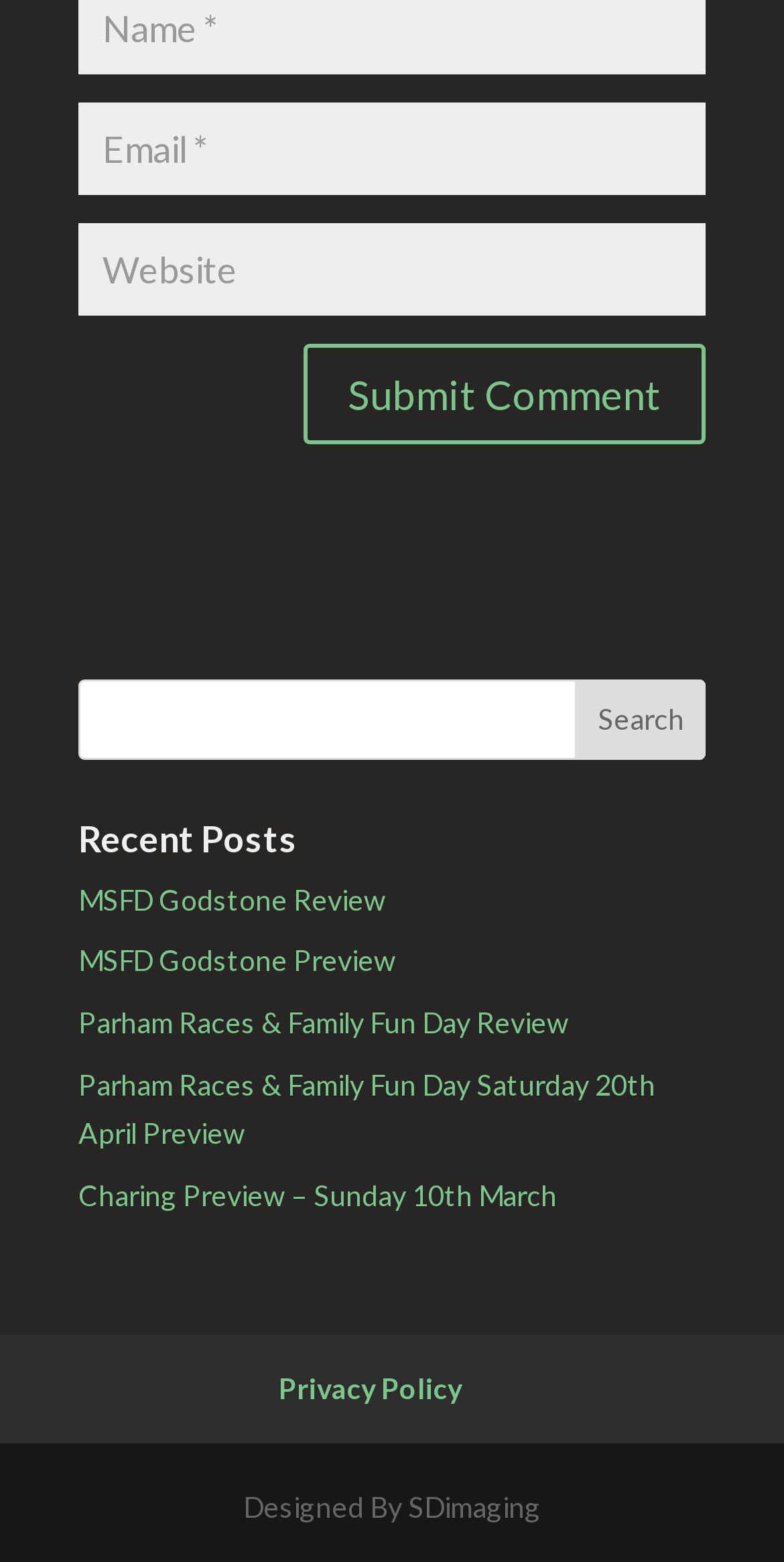Find the bounding box coordinates of the area to click in order to follow the instruction: "View the Privacy Policy".

[0.355, 0.878, 0.588, 0.9]